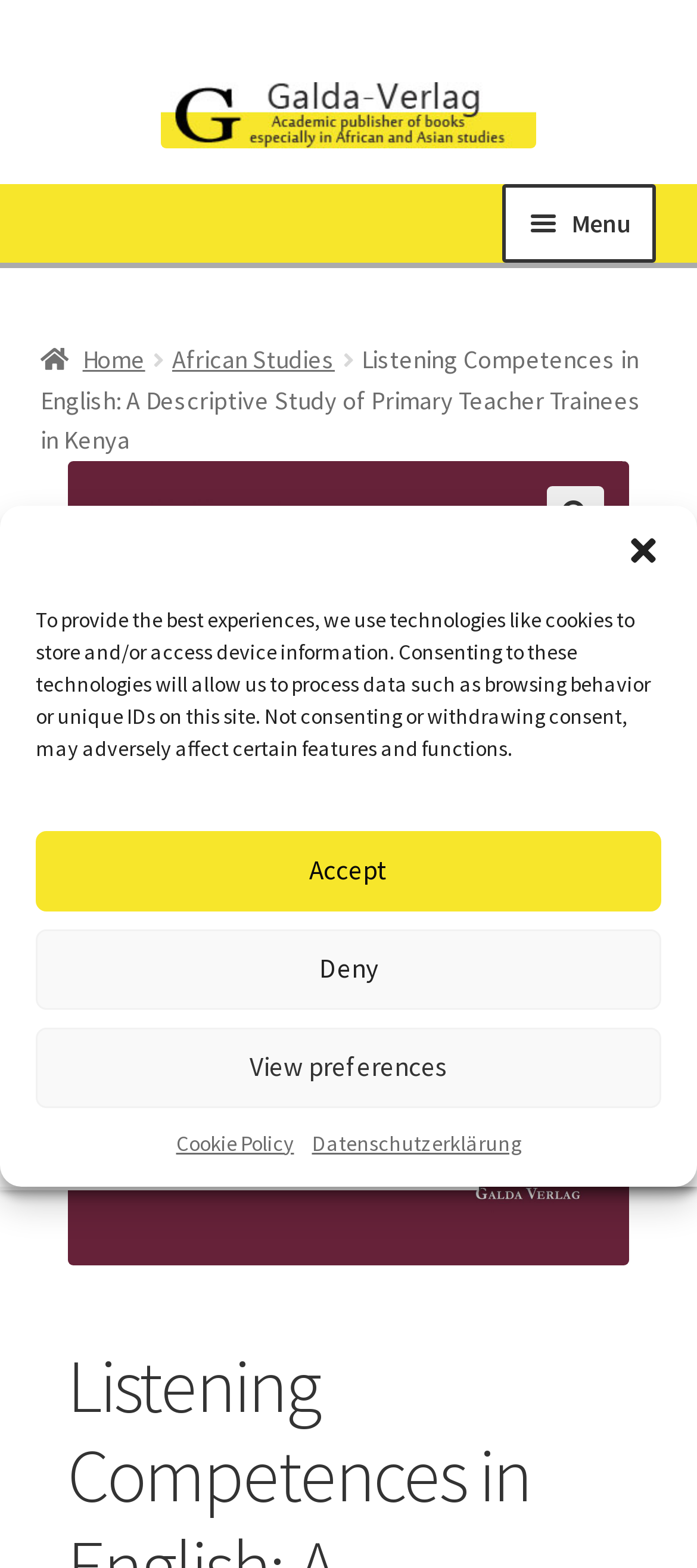Respond to the following question using a concise word or phrase: 
What is the language of the website?

English